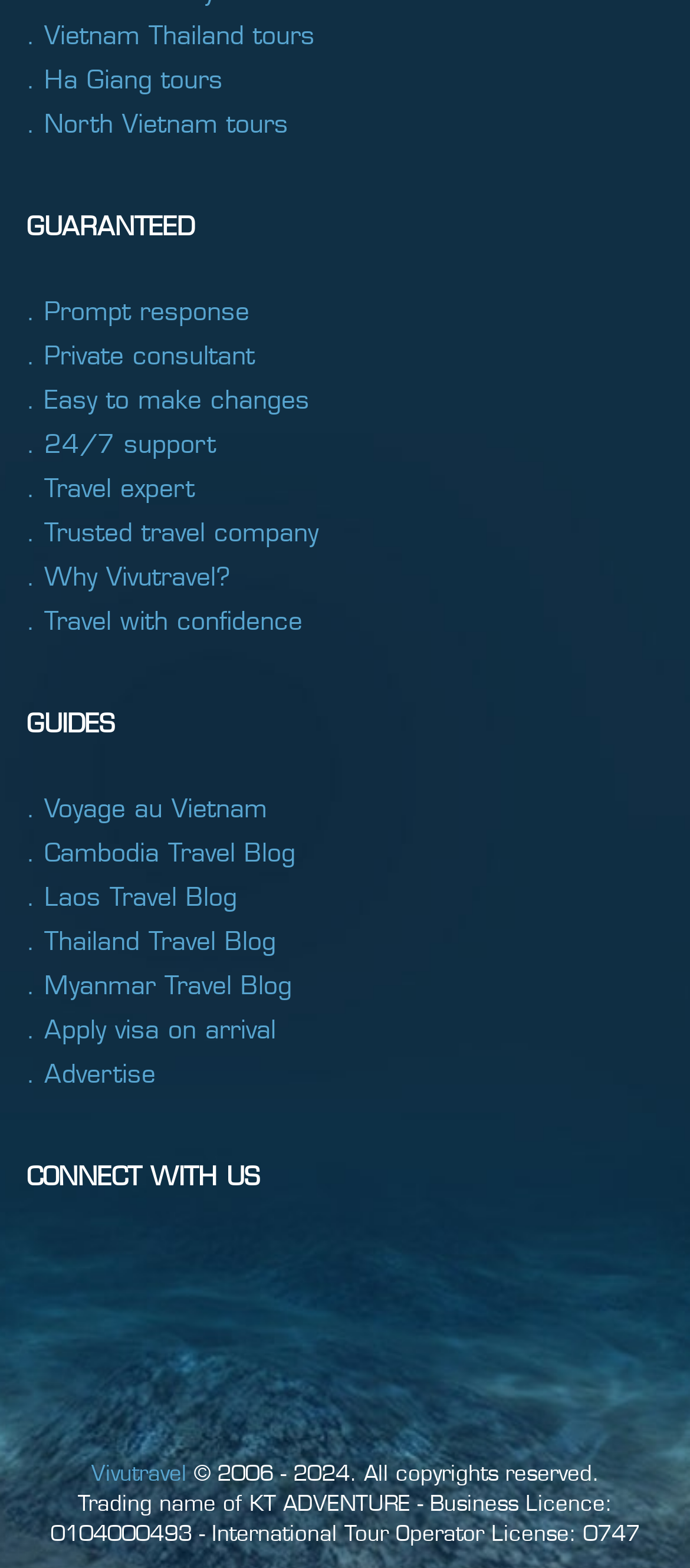Find the bounding box coordinates for the HTML element described in this sentence: ". Advertise". Provide the coordinates as four float numbers between 0 and 1, in the format [left, top, right, bottom].

[0.038, 0.671, 0.226, 0.696]